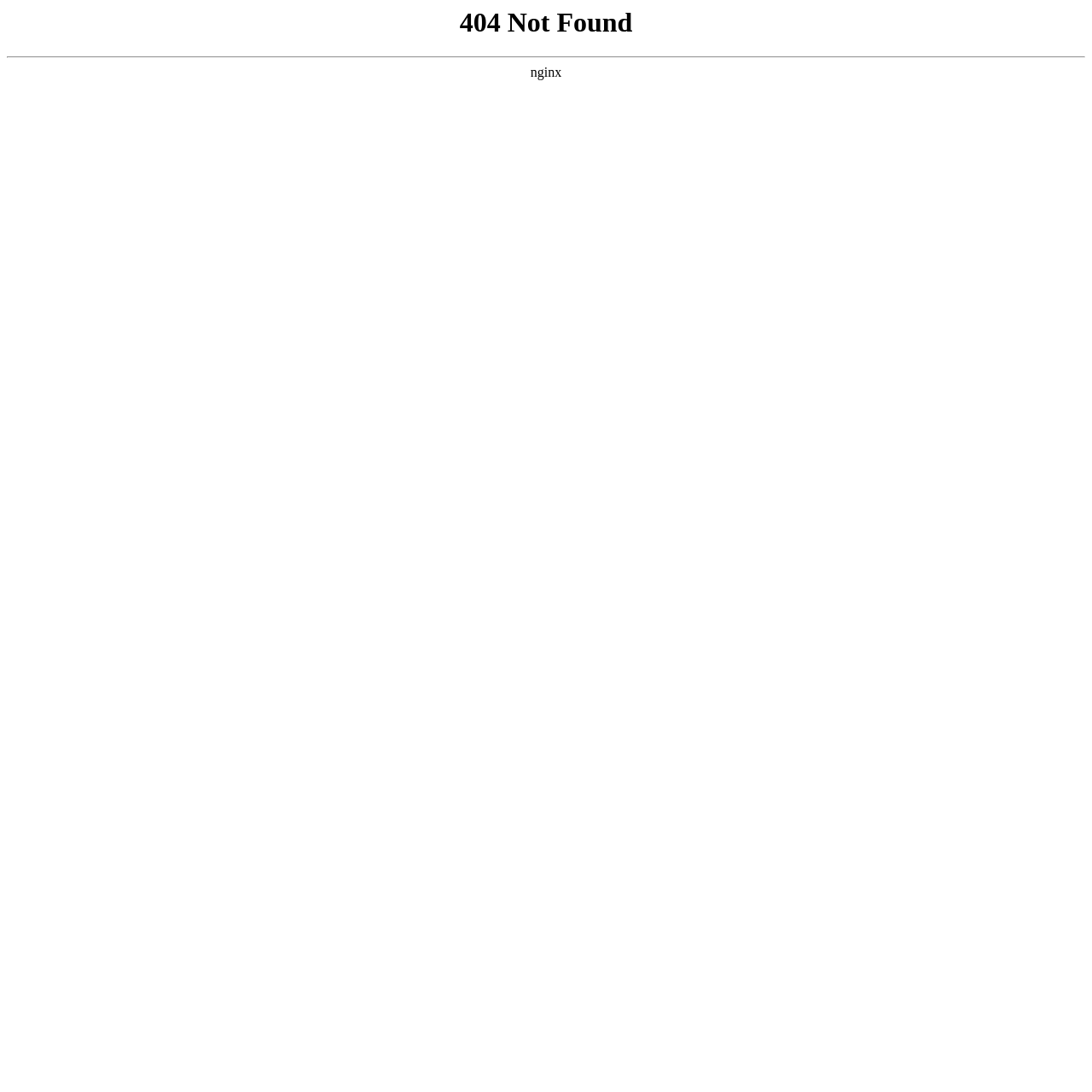What is the main title displayed on this webpage?

404 Not Found